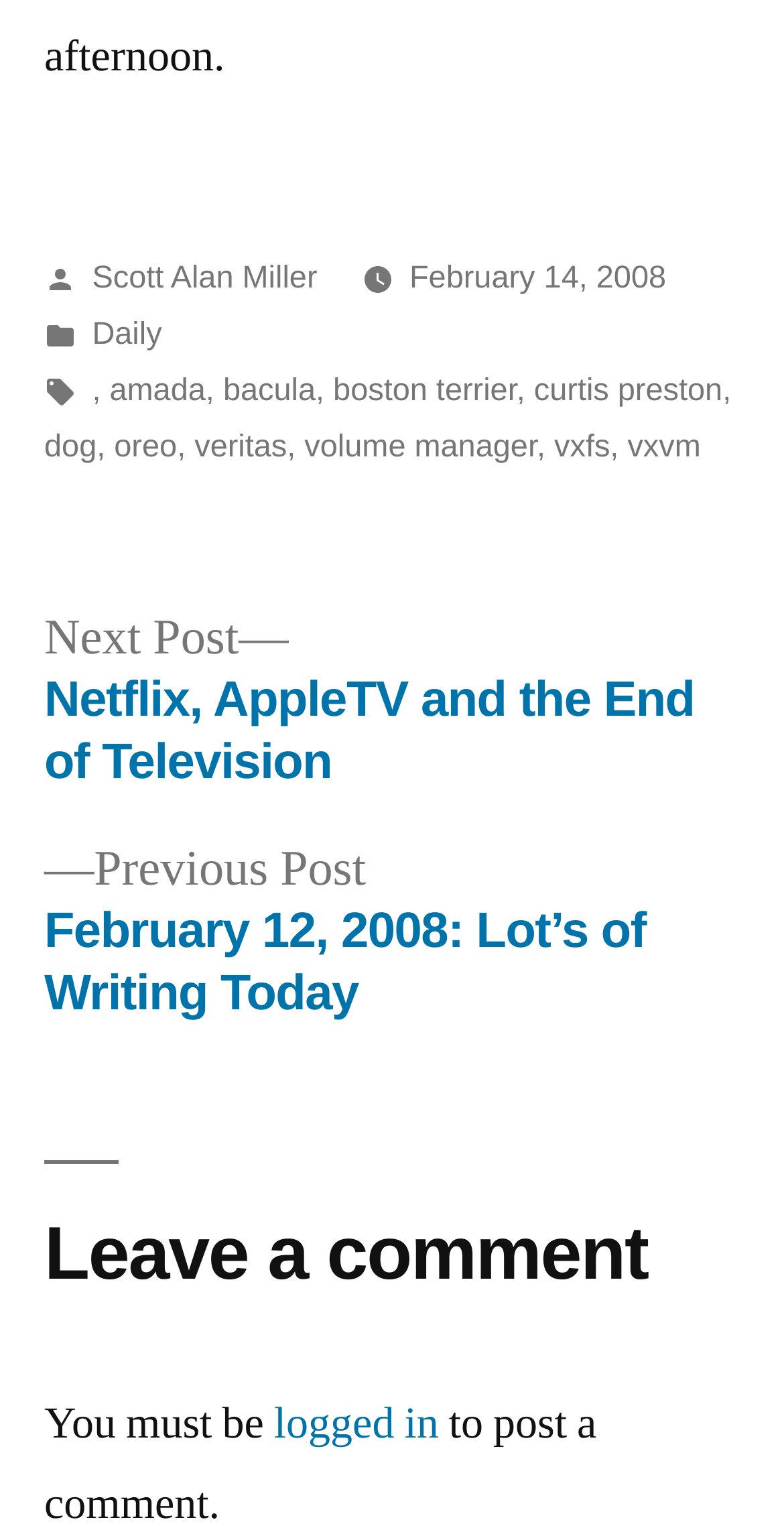Please identify the coordinates of the bounding box for the clickable region that will accomplish this instruction: "View post by Scott Alan Miller".

[0.117, 0.171, 0.405, 0.193]